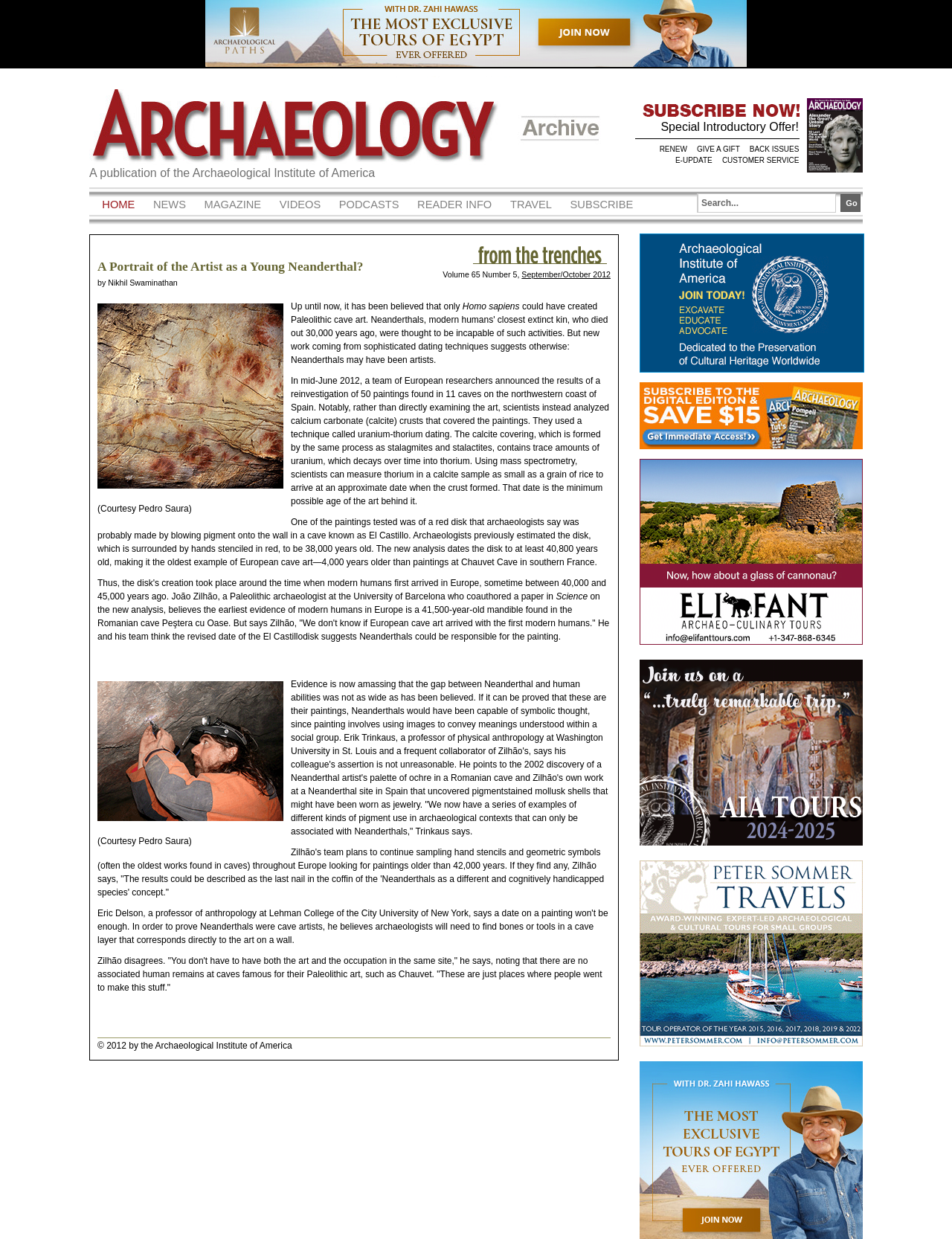Can you find the bounding box coordinates of the area I should click to execute the following instruction: "Search for something"?

[0.732, 0.156, 0.878, 0.172]